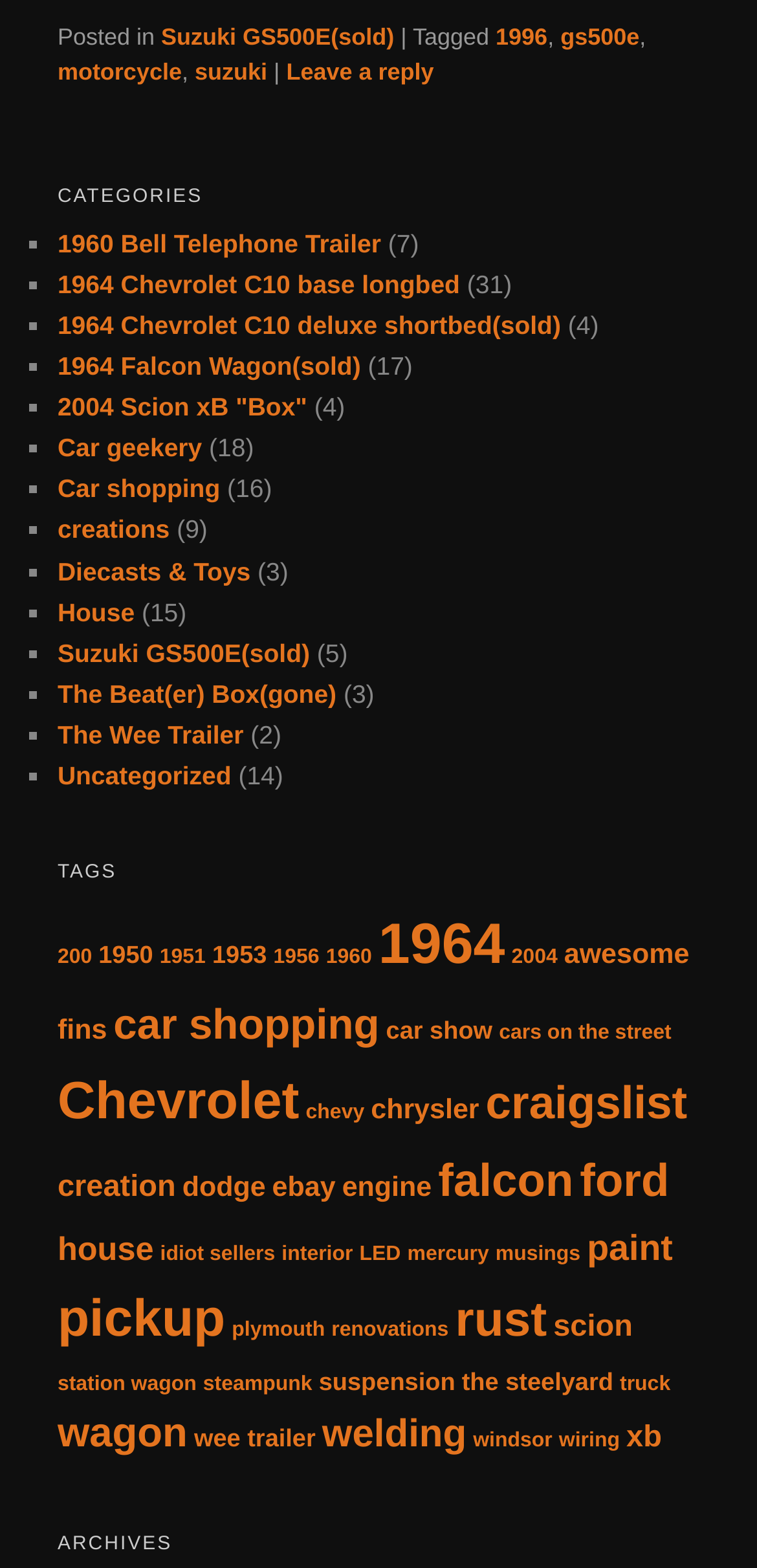Please identify the bounding box coordinates of the clickable region that I should interact with to perform the following instruction: "Explore the 'TAGS' section". The coordinates should be expressed as four float numbers between 0 and 1, i.e., [left, top, right, bottom].

[0.076, 0.541, 0.924, 0.573]